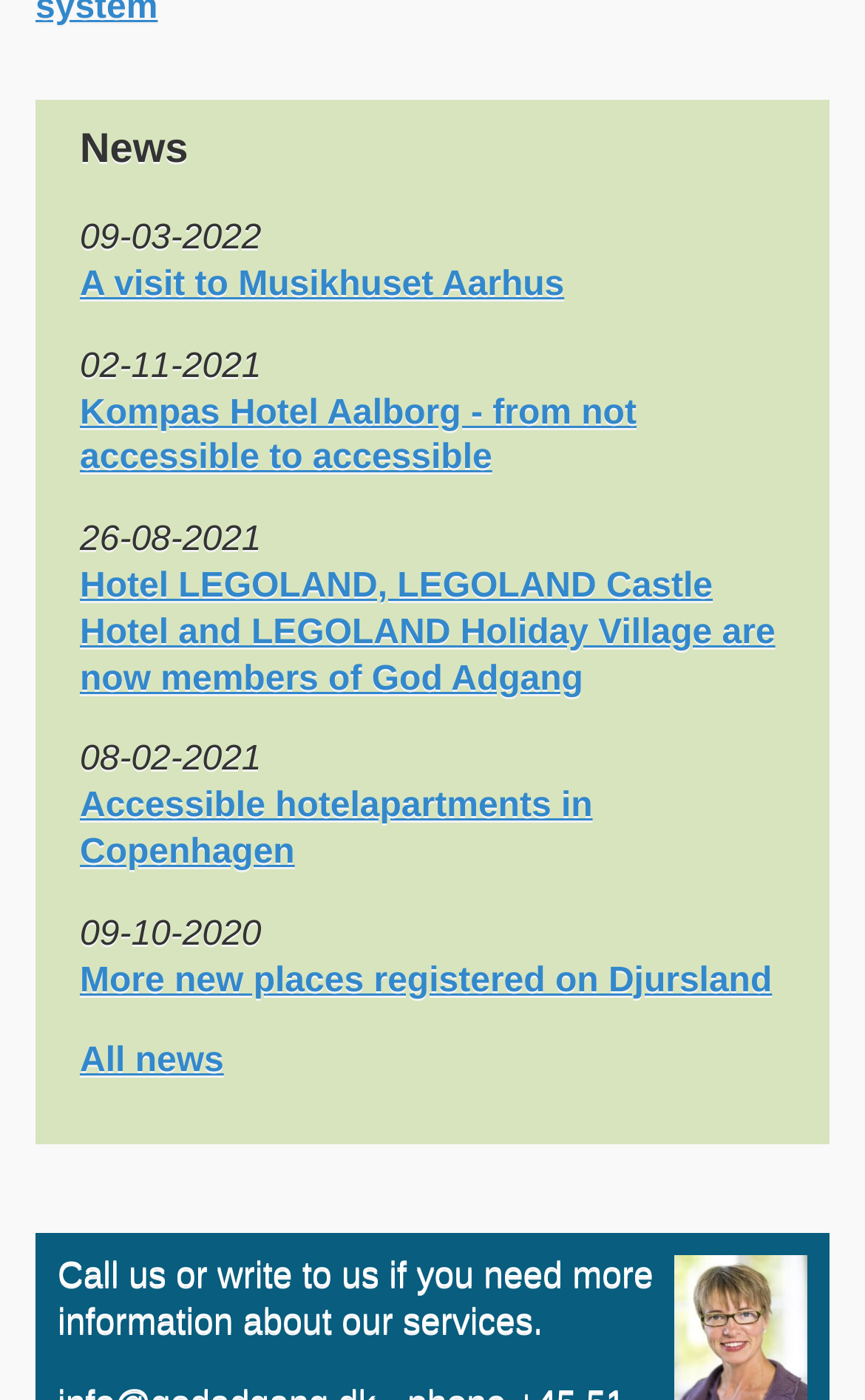Consider the image and give a detailed and elaborate answer to the question: 
What is the purpose of the contact information?

The contact information is provided at the bottom of the webpage, which includes a message 'Call us or write to us if you need more information about our services.' This suggests that the purpose of the contact information is to allow users to get more information about the services offered.